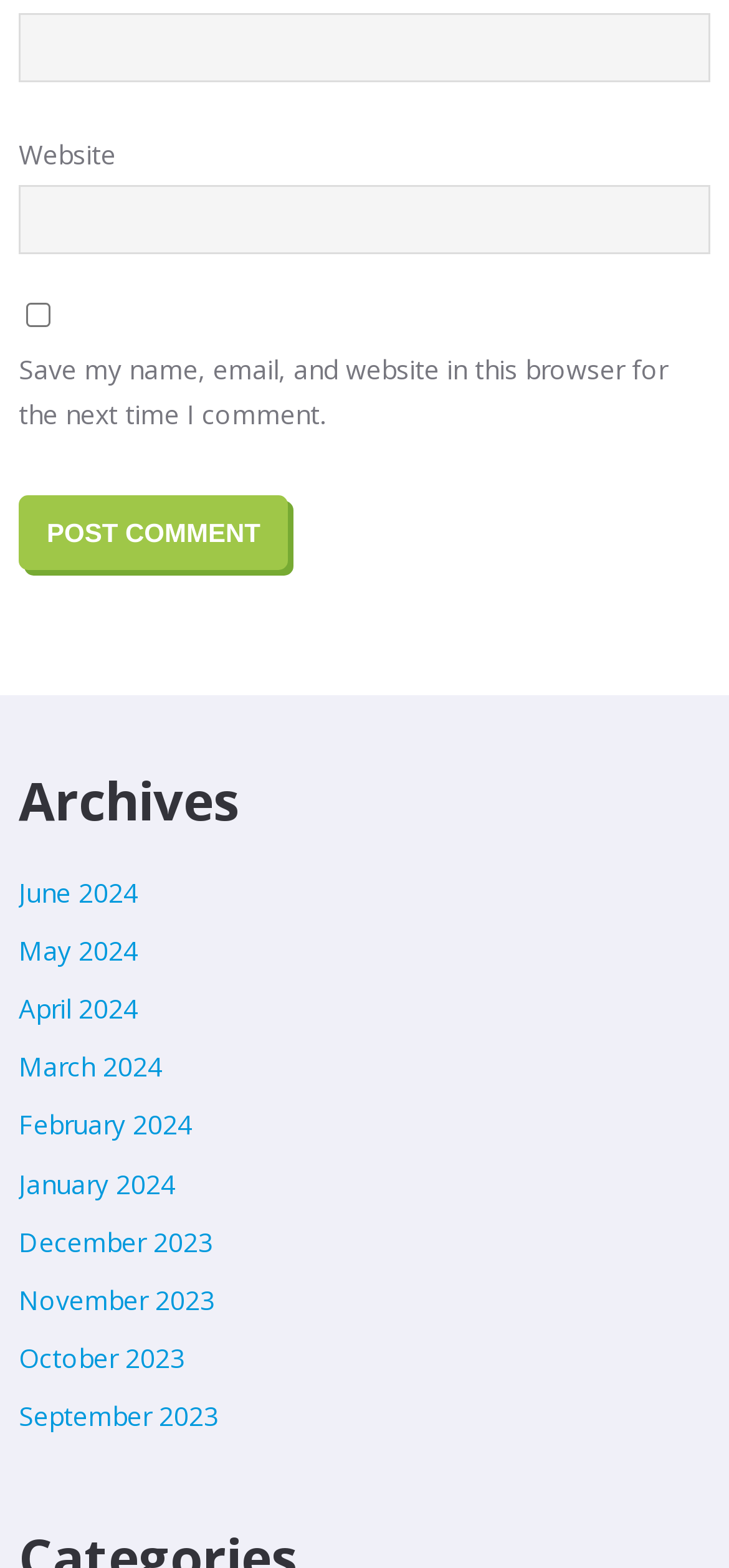Please provide a one-word or short phrase answer to the question:
How many links are there below the 'Archives' heading?

9